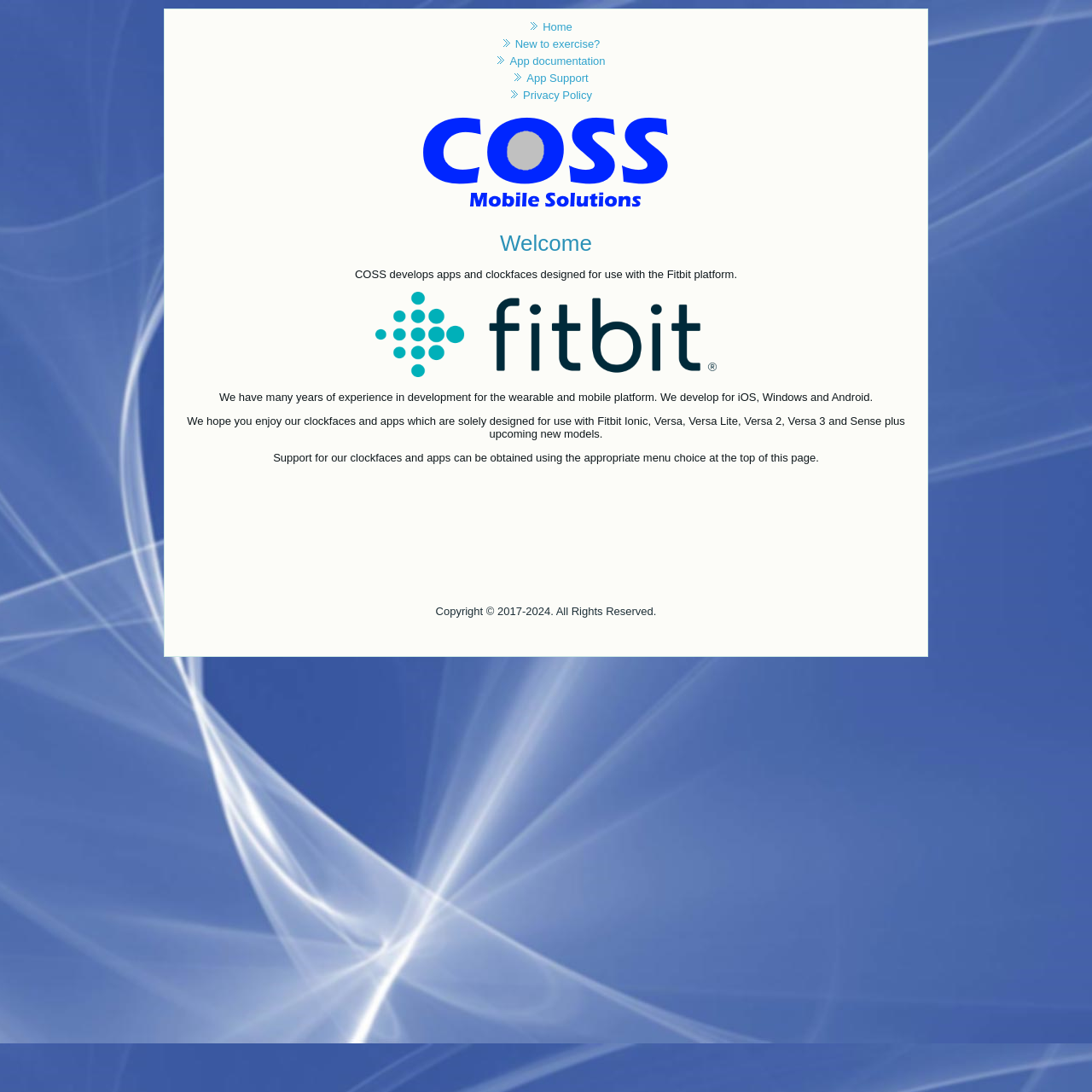Provide the bounding box coordinates of the UI element that matches the description: "App Support".

[0.482, 0.066, 0.539, 0.077]